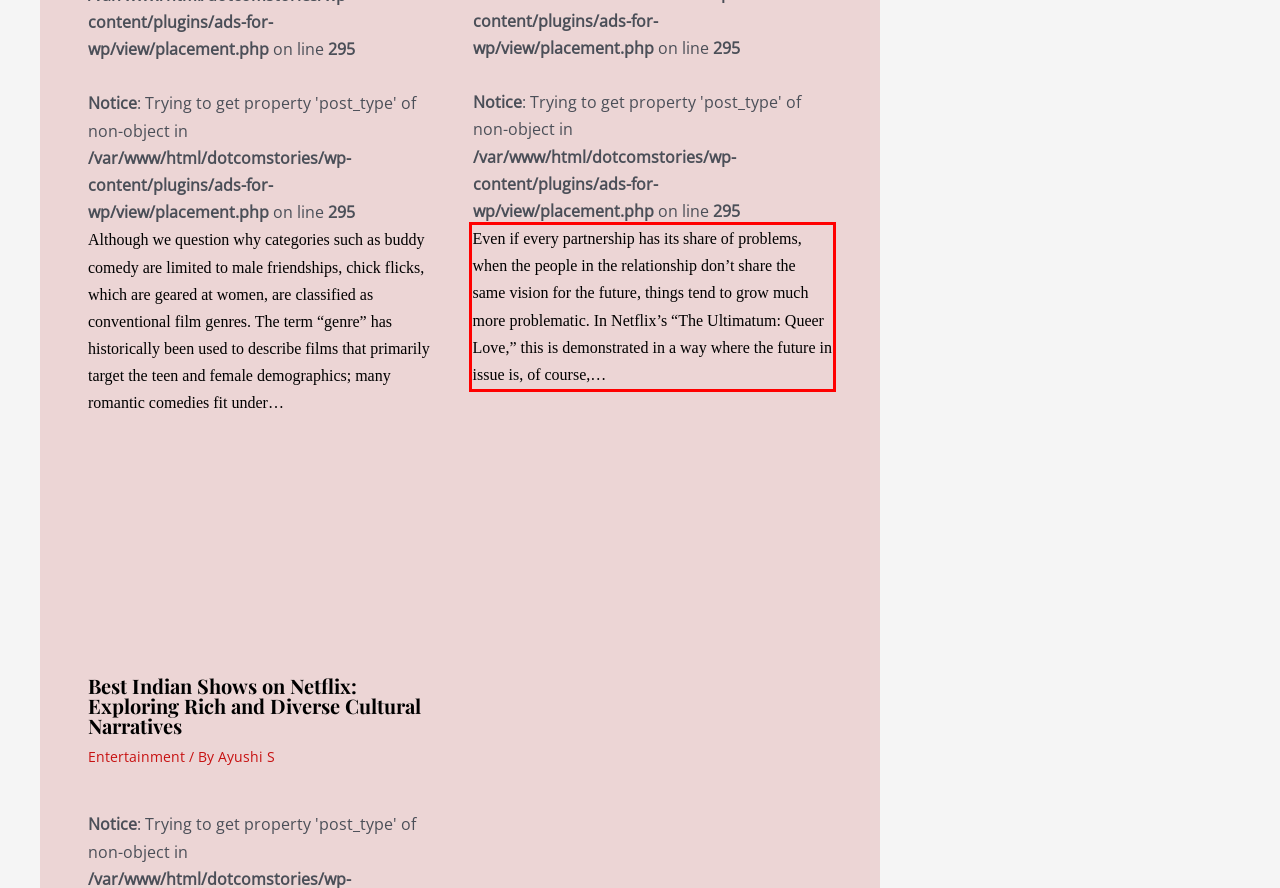Examine the webpage screenshot and use OCR to recognize and output the text within the red bounding box.

Even if every partnership has its share of problems, when the people in the relationship don’t share the same vision for the future, things tend to grow much more problematic. In Netflix’s “The Ultimatum: Queer Love,” this is demonstrated in a way where the future in issue is, of course,…